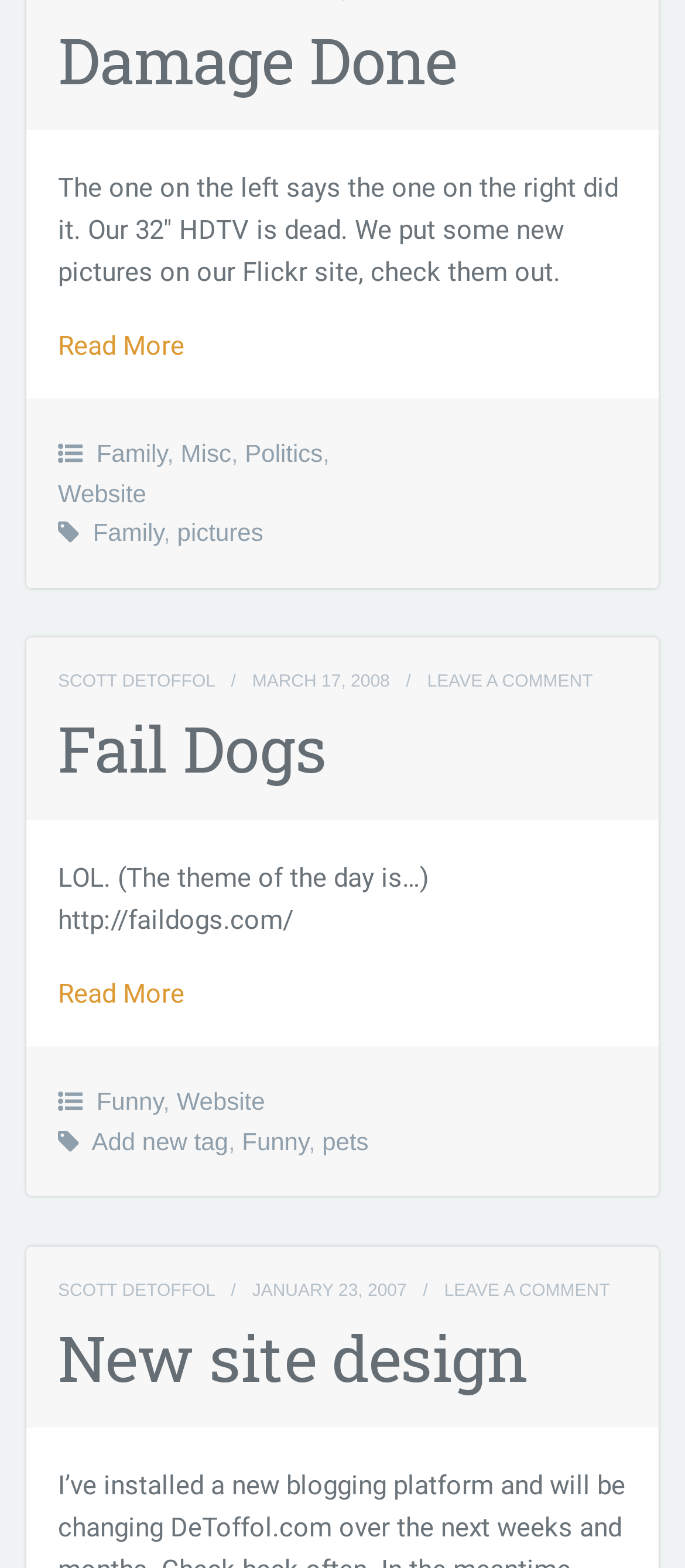What is the date of the third blog post?
Refer to the screenshot and deliver a thorough answer to the question presented.

The third blog post has a link with the text 'JANUARY 23, 2007' which is likely the date of the post. This suggests that the date of the third blog post is 'JANUARY 23, 2007'.